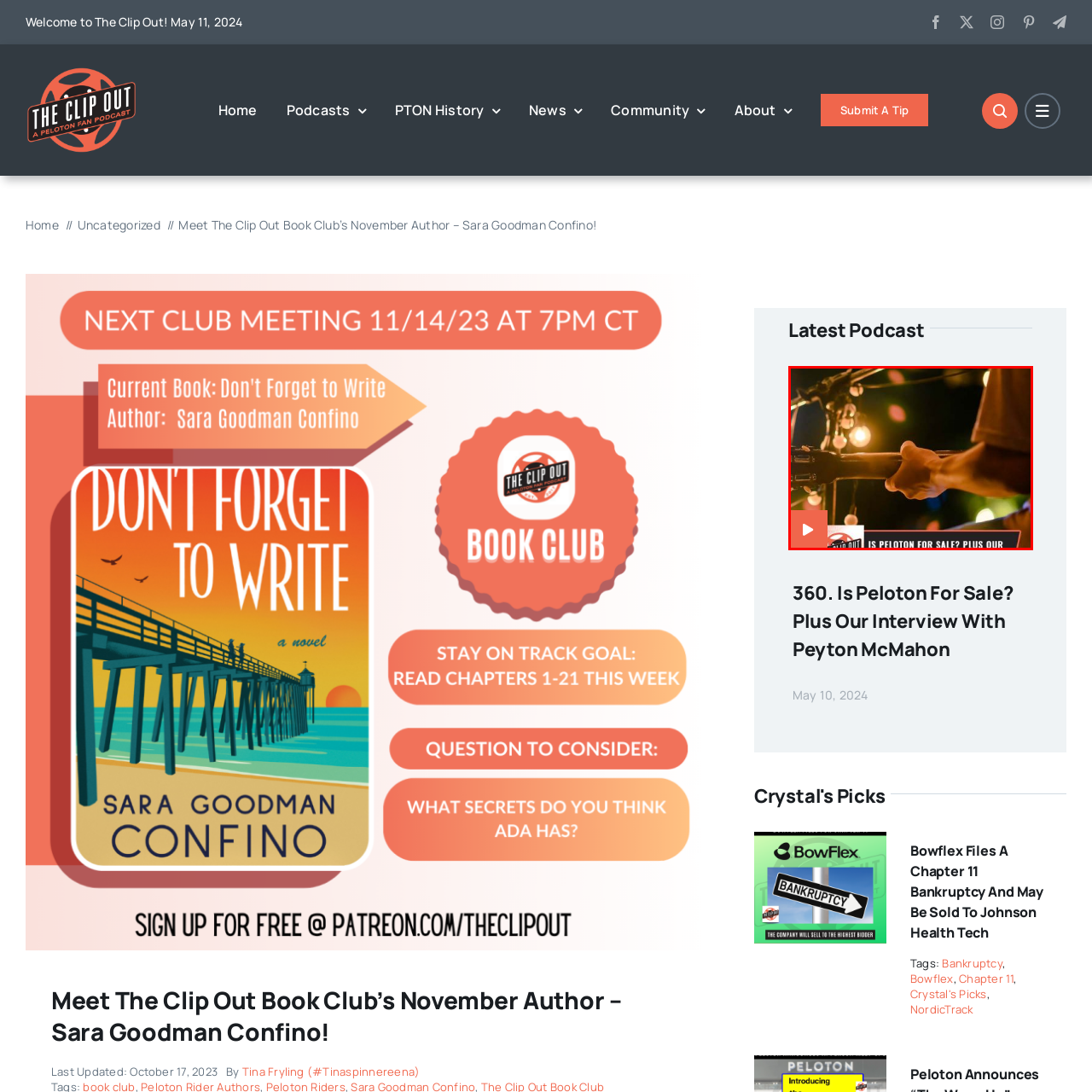Observe the image inside the red bounding box and answer briefly using a single word or phrase: What type of ambiance is created by the soft lights?

inviting and artistic